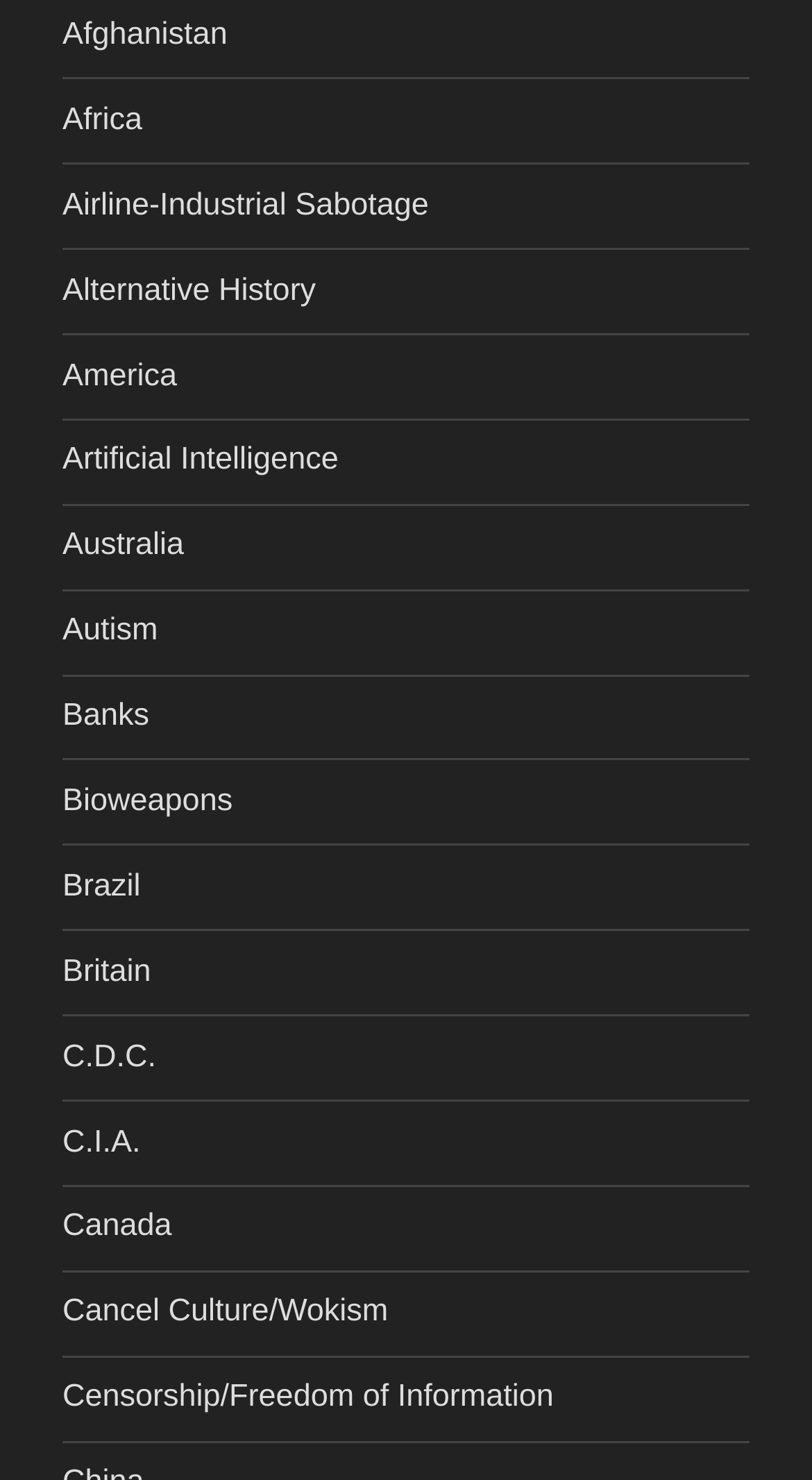Pinpoint the bounding box coordinates for the area that should be clicked to perform the following instruction: "Learn about Bioweapons".

[0.077, 0.529, 0.286, 0.553]